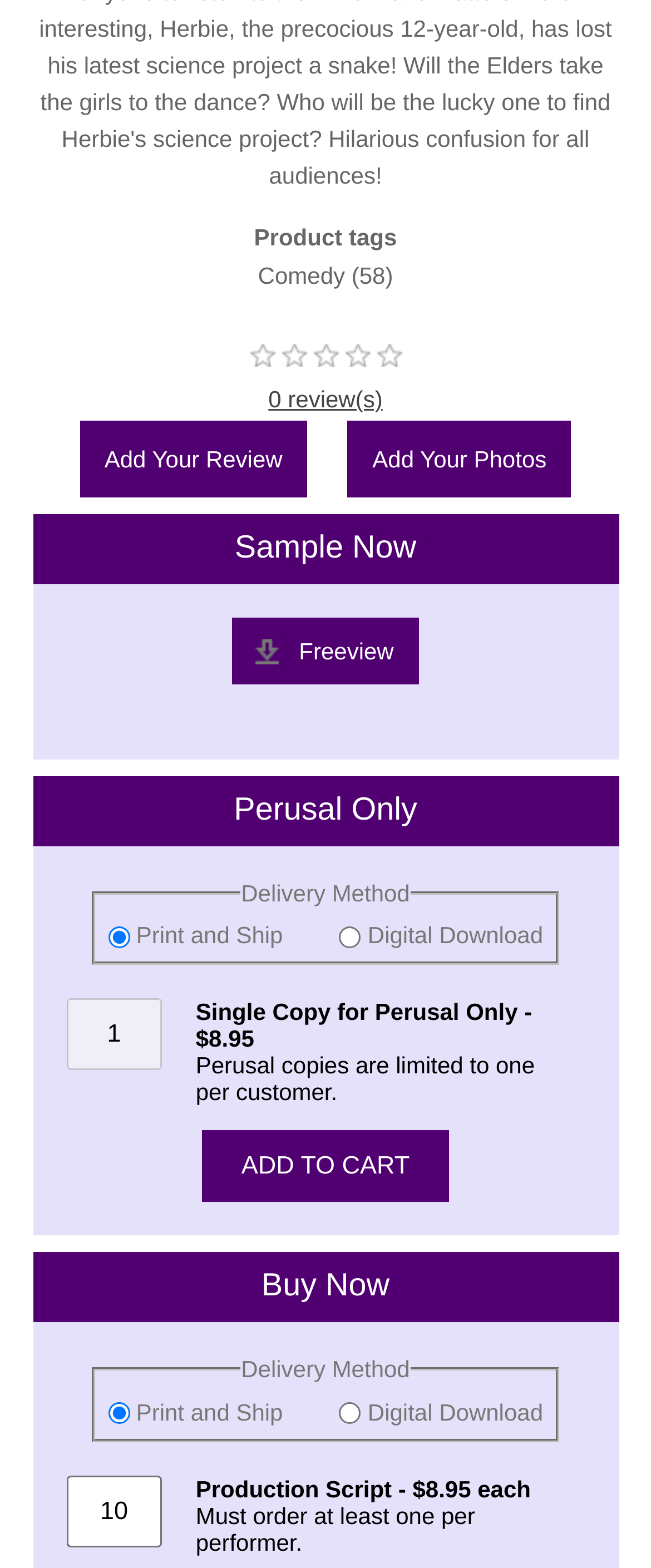Please determine the bounding box coordinates, formatted as (top-left x, top-left y, bottom-right x, bottom-right y), with all values as floating point numbers between 0 and 1. Identify the bounding box of the region described as: Add Your Review

[0.122, 0.268, 0.472, 0.317]